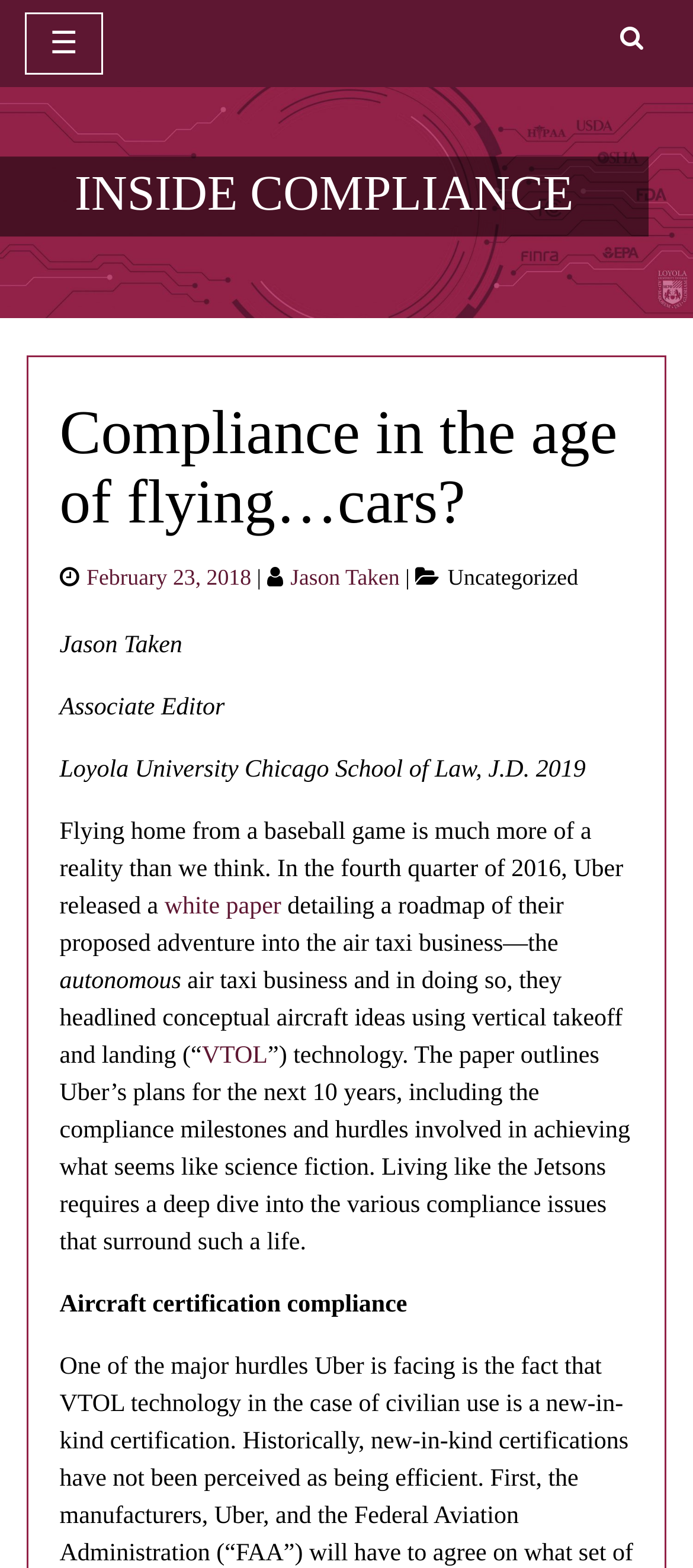Reply to the question with a single word or phrase:
What is the topic of the article?

Compliance in air taxi business